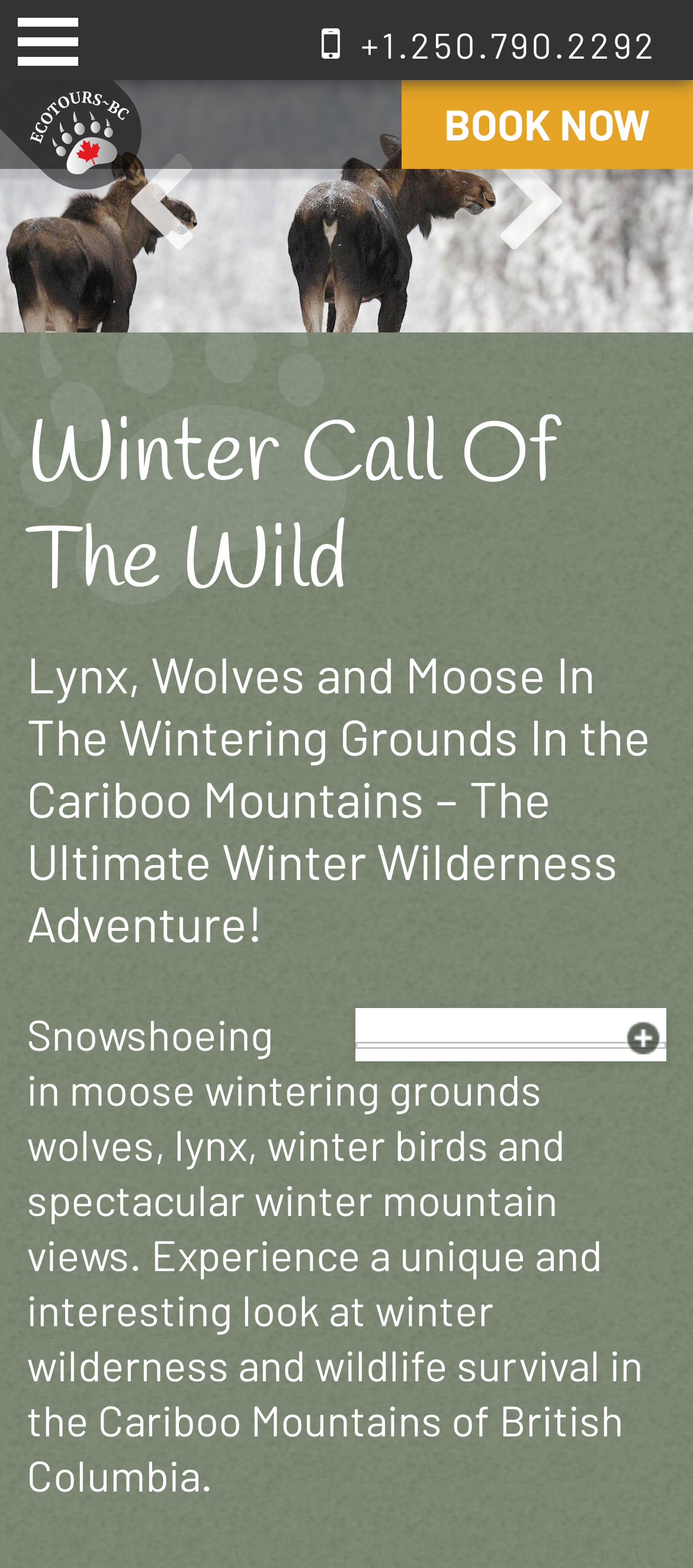Please identify the webpage's heading and generate its text content.

Winter Call Of The Wild